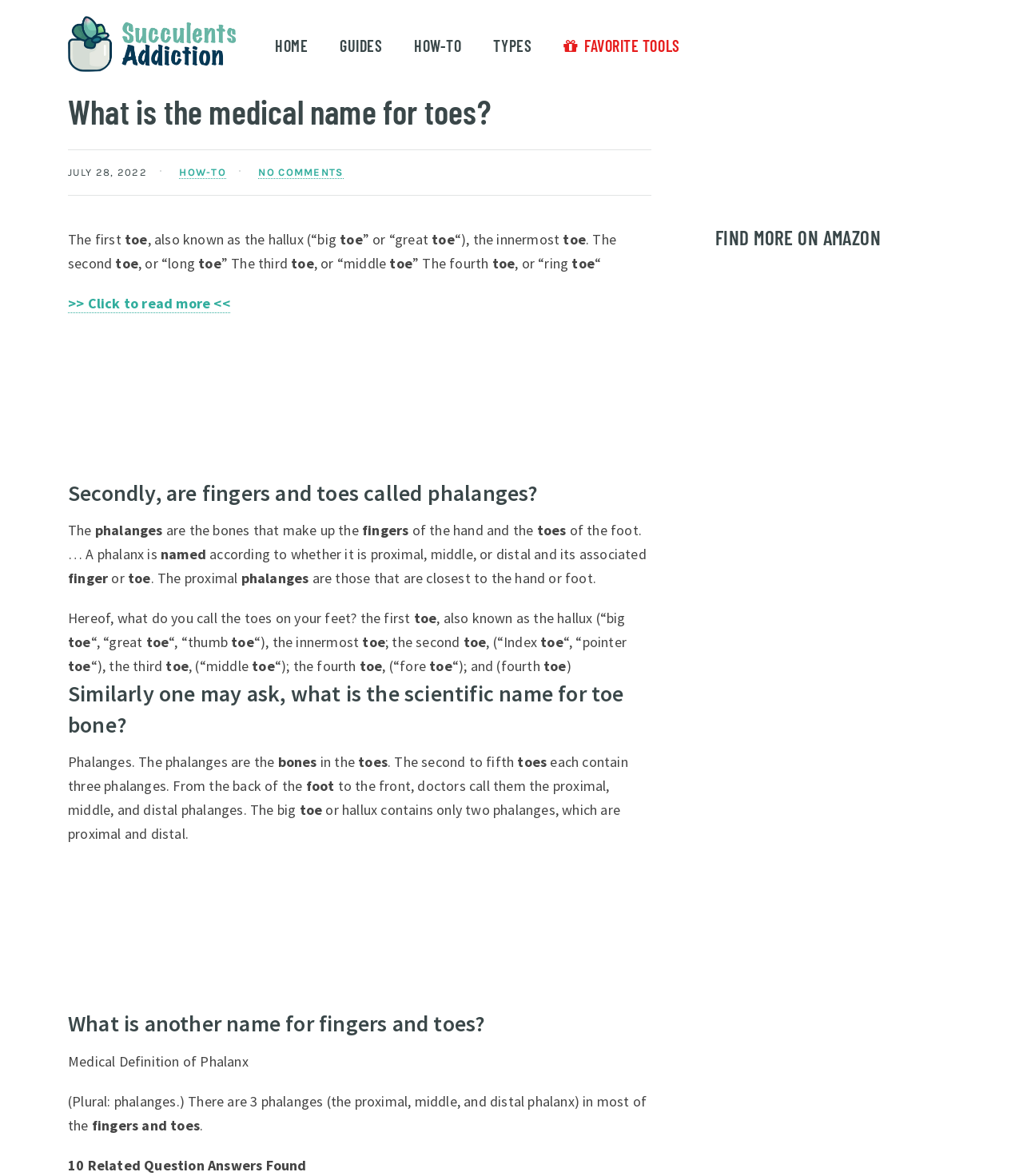Provide a one-word or brief phrase answer to the question:
How many phalanges are in the big toe?

two